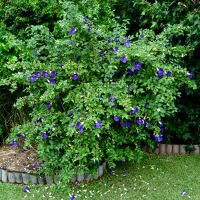What surrounds the base of the plant?
Please provide a comprehensive answer based on the information in the image.

According to the caption, a 'decorative border of wooden logs' can be seen surrounding the base of the Thunbergia erecta, adding structure to the garden landscape.